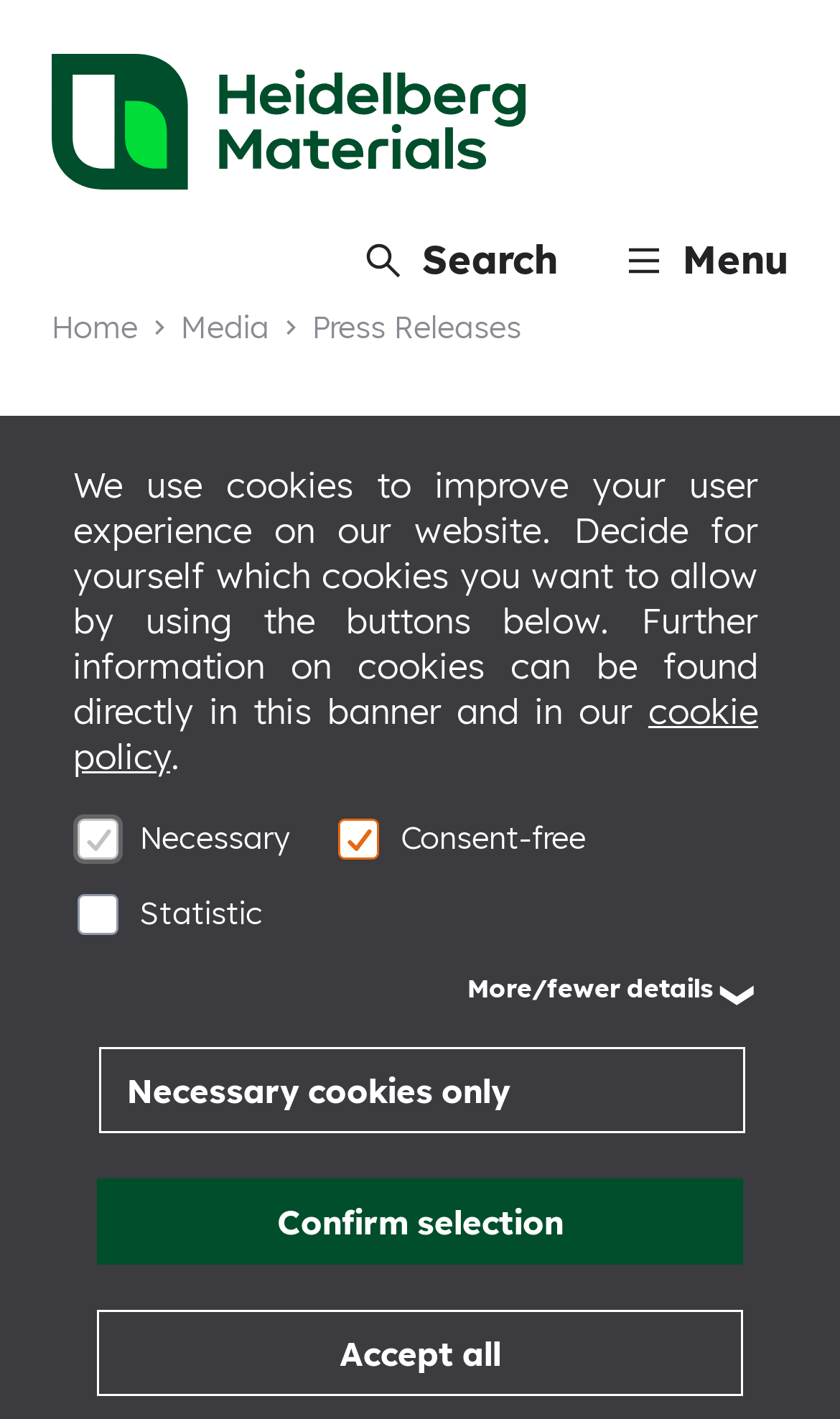Find the bounding box coordinates of the UI element according to this description: "Menu".

[0.746, 0.167, 0.938, 0.199]